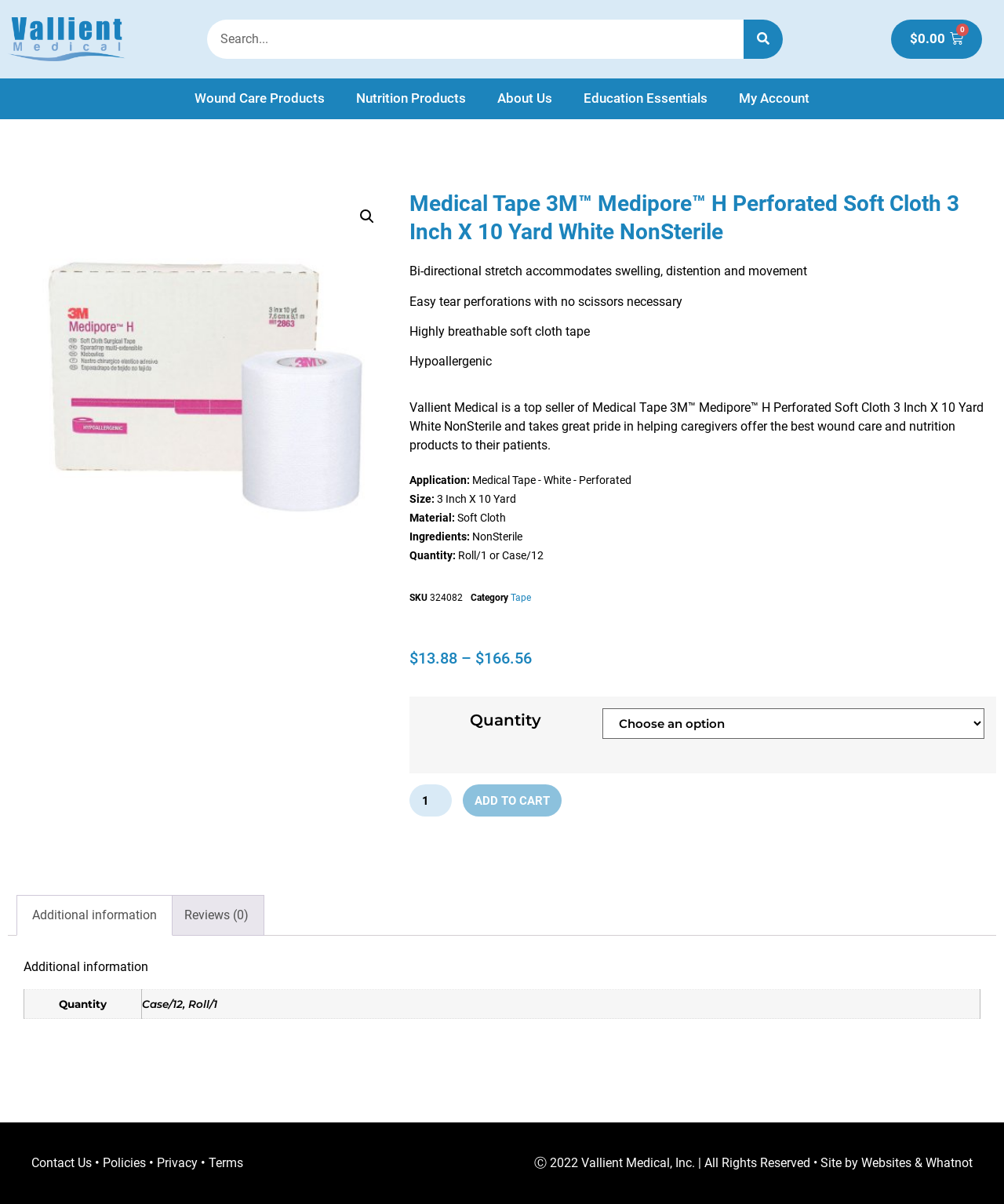What is the product name?
Please answer the question with as much detail and depth as you can.

I found the product name by looking at the heading element on the webpage, which says 'Medical Tape 3M Medipore H Perforated Soft Cloth 3 Inch X 10 Yard White NonSterile'.